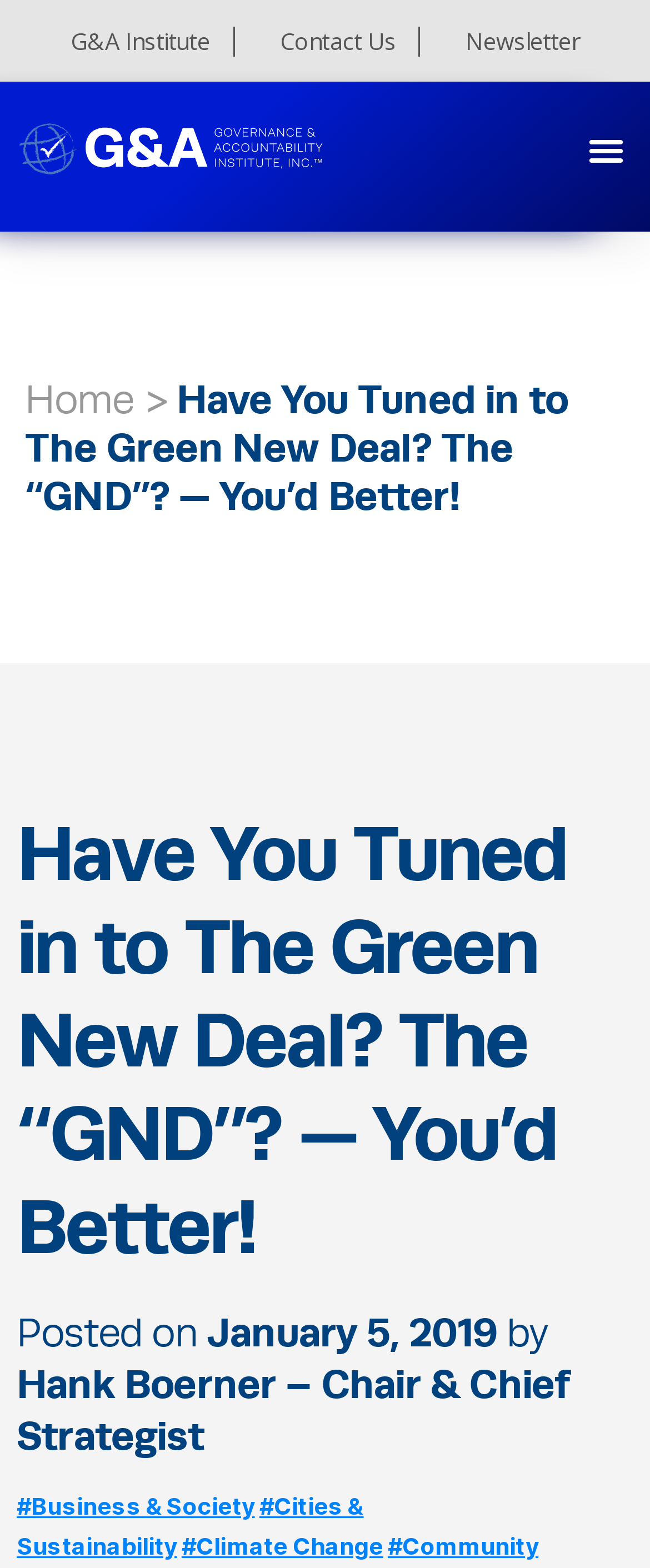What is the category of the post?
Based on the screenshot, answer the question with a single word or phrase.

Business & Society